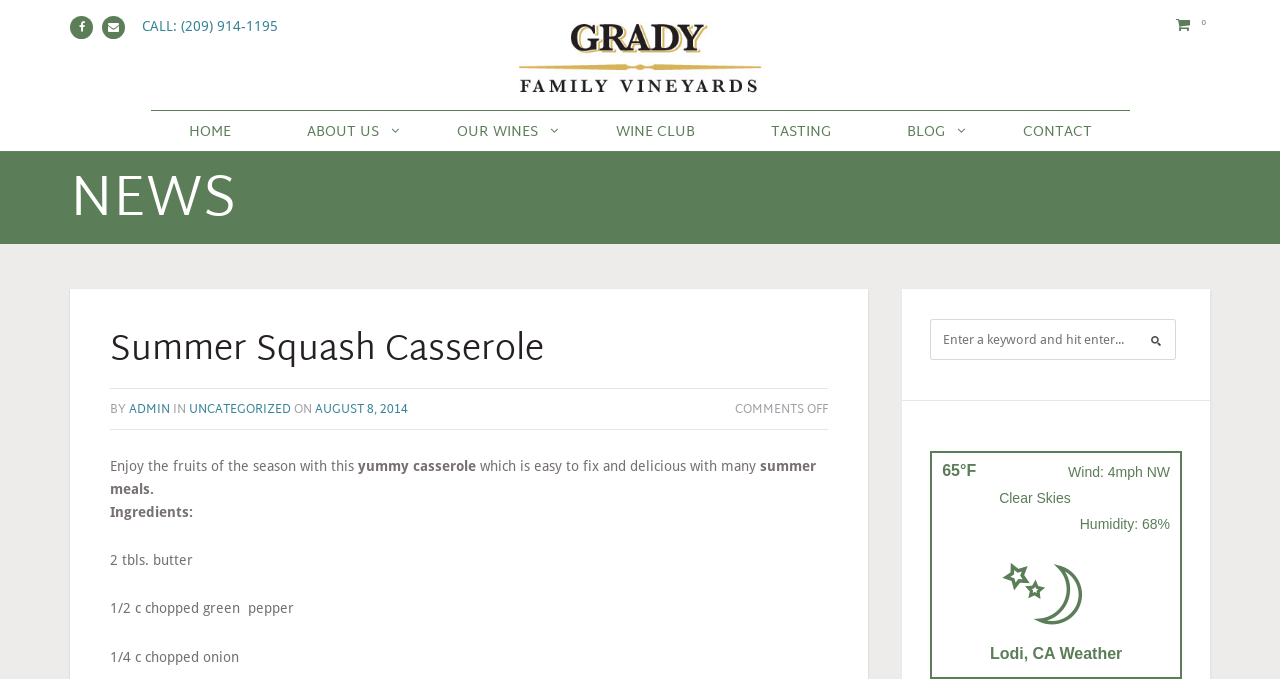Please find and report the bounding box coordinates of the element to click in order to perform the following action: "Check the weather in Lodi, CA". The coordinates should be expressed as four float numbers between 0 and 1, in the format [left, top, right, bottom].

[0.773, 0.95, 0.877, 0.975]